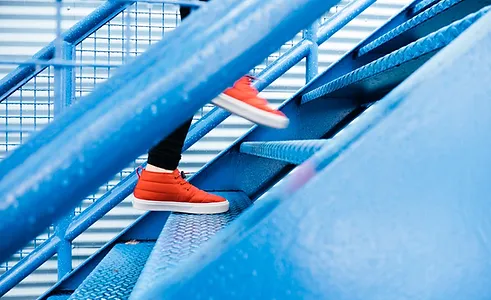Reply to the question with a brief word or phrase: What does the image symbolize?

Career advancement